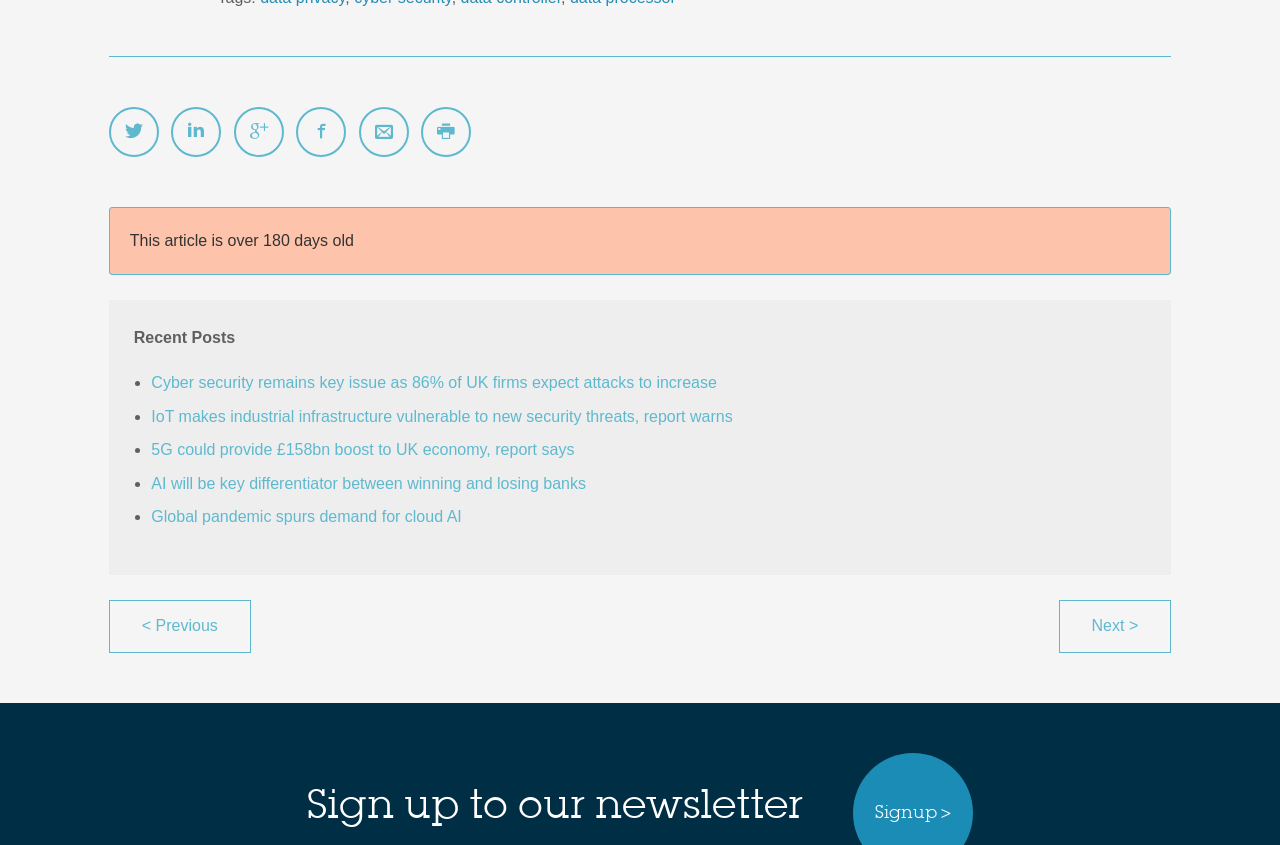Refer to the element description Google Plus and identify the corresponding bounding box in the screenshot. Format the coordinates as (top-left x, top-left y, bottom-right x, bottom-right y) with values in the range of 0 to 1.

[0.183, 0.127, 0.222, 0.186]